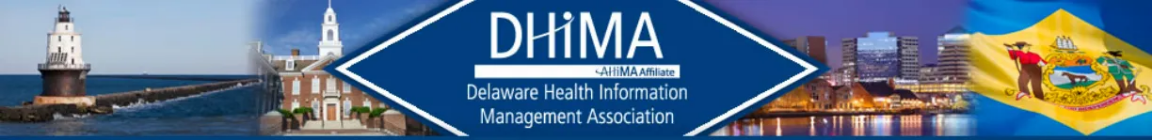Illustrate the image with a detailed caption.

The image prominently features the logo of the Delaware Health Information Management Association (DHIMA), showcasing a striking design that combines elements of local identity and professionalism. The logo is set against a visually appealing backdrop that includes landmarks representative of Delaware, such as a lighthouse and historical buildings, symbolizing the state's rich heritage and commitment to health information management. The text emphasizes "DHIMA" alongside "Delaware Health Information Management Association," highlighting its role as an affiliate of AHIMA (American Health Information Management Association). The overall layout is dynamic, with a blend of colors that enhances the association's visibility and impact.